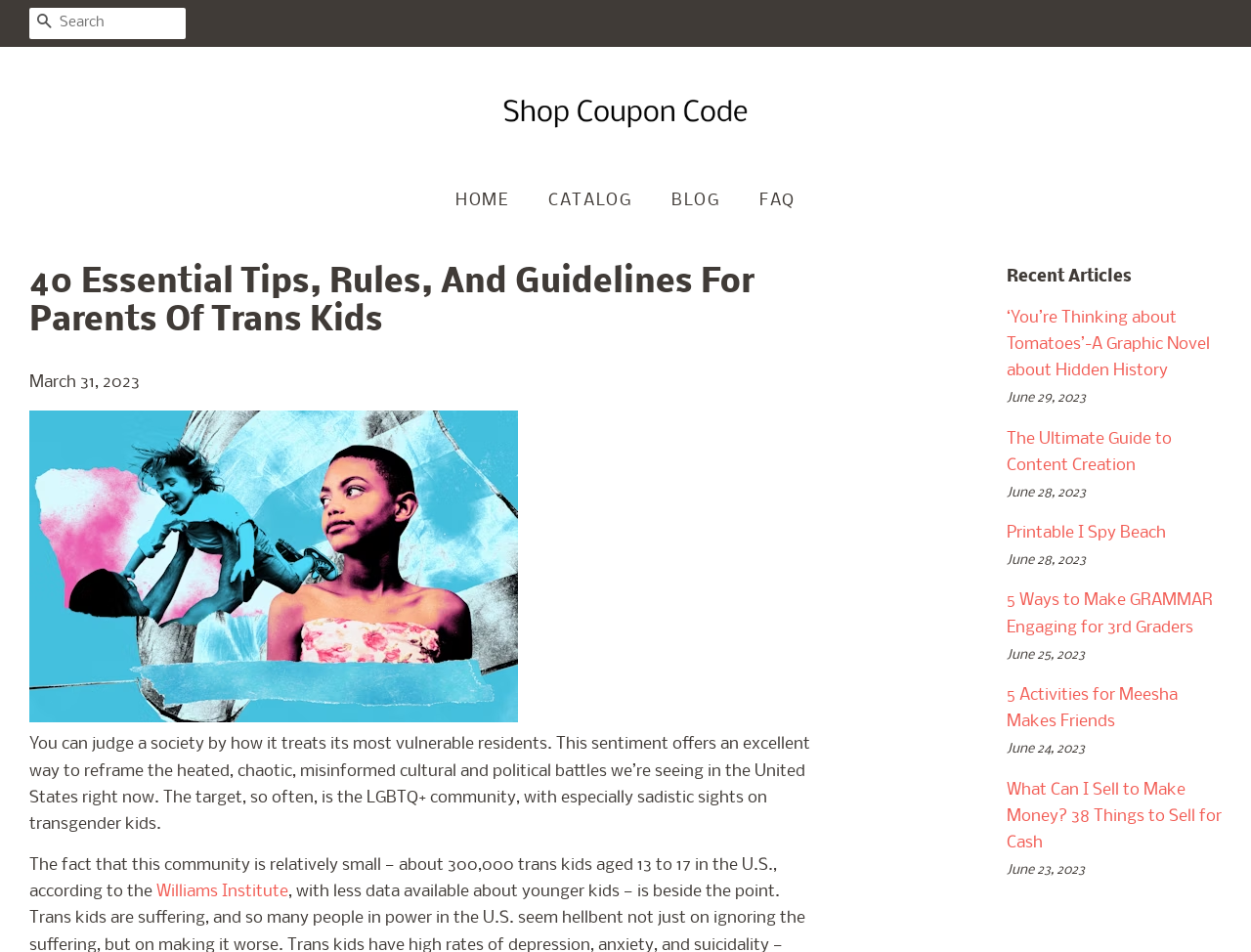Please provide the bounding box coordinate of the region that matches the element description: alt="Le Paton". Coordinates should be in the format (top-left x, top-left y, bottom-right x, bottom-right y) and all values should be between 0 and 1.

None